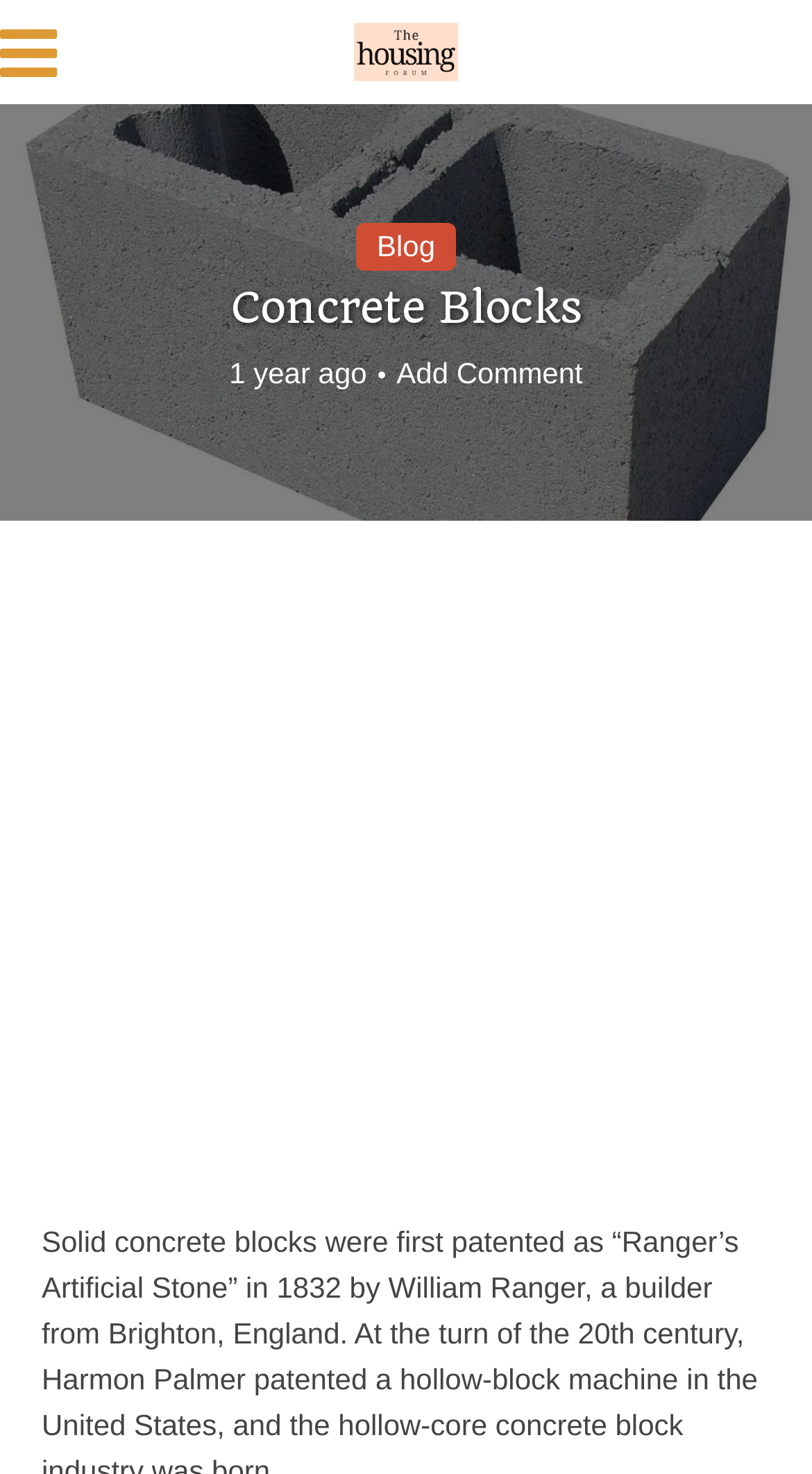Construct a thorough caption encompassing all aspects of the webpage.

The webpage is about concrete blocks, with a focus on their history. At the top left, there is a small icon represented by a Unicode character. Next to it, on the top center, is a link to "The Housing Forum" accompanied by an image with the same name. 

Below these elements, on the top right, is a link to the "Blog" section. The main heading "Concrete Blocks" is prominently displayed across the top of the page, spanning almost the entire width. 

Under the heading, there is a timestamp indicating that the content was posted "1 year ago". To the right of the timestamp is a link to "Add Comment", which contains an iframe with an advertisement.